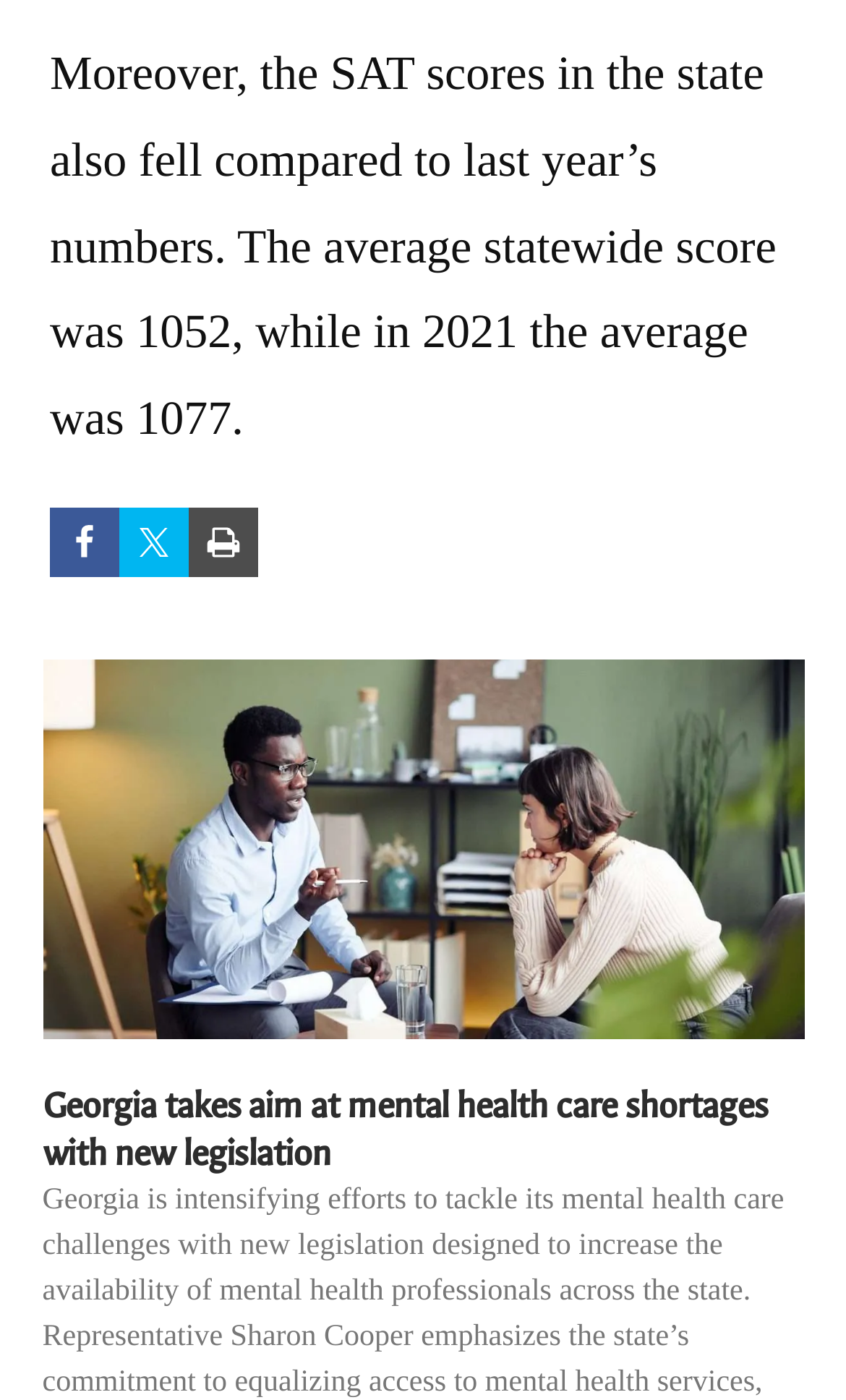Based on what you see in the screenshot, provide a thorough answer to this question: How many social media sharing options are available?

There are three social media sharing options available, which are 'Share on Facebook', 'Share on Twitter', and 'Print this Page'. These options are represented by links with corresponding images.